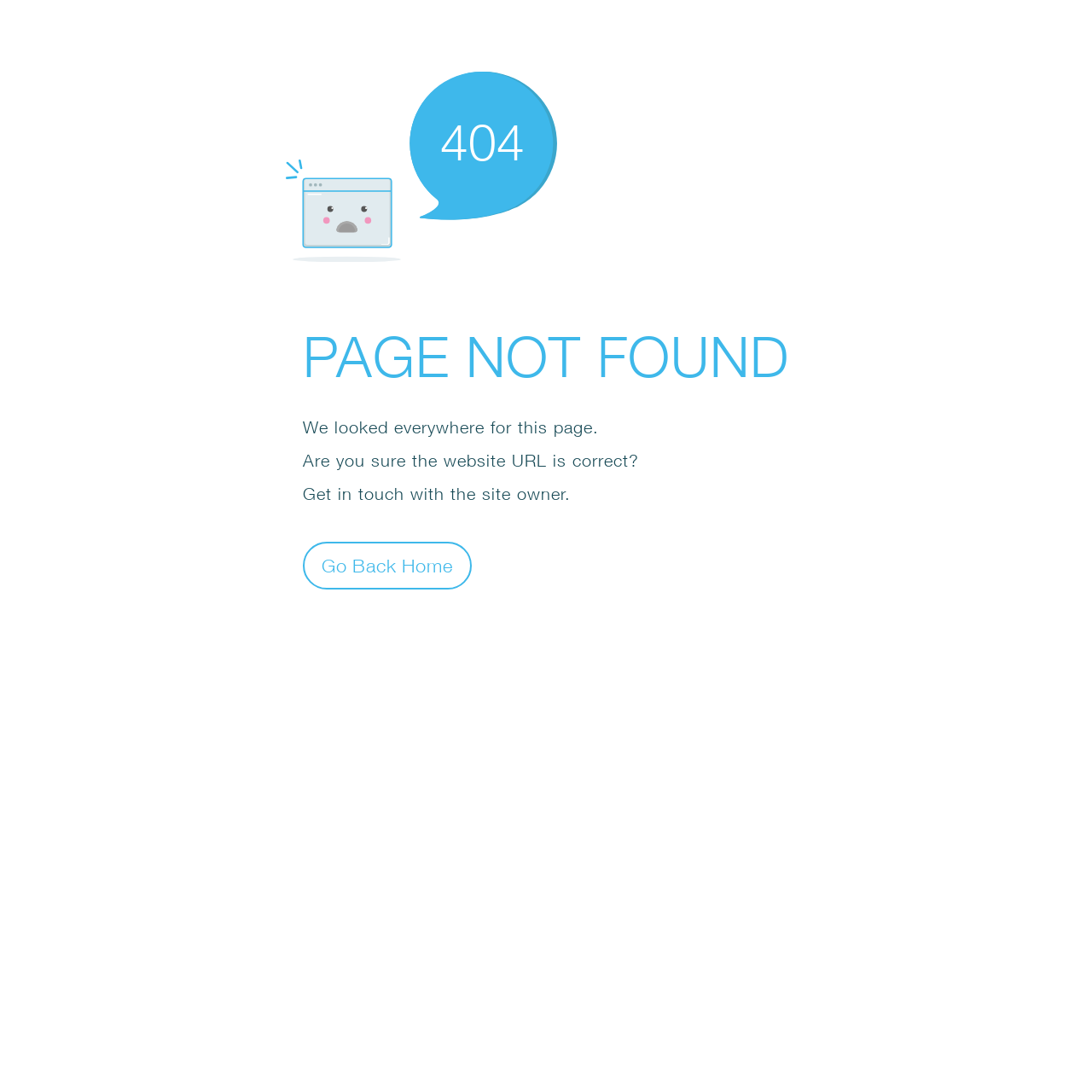Respond with a single word or phrase:
What is the button text on the page?

Go Back Home